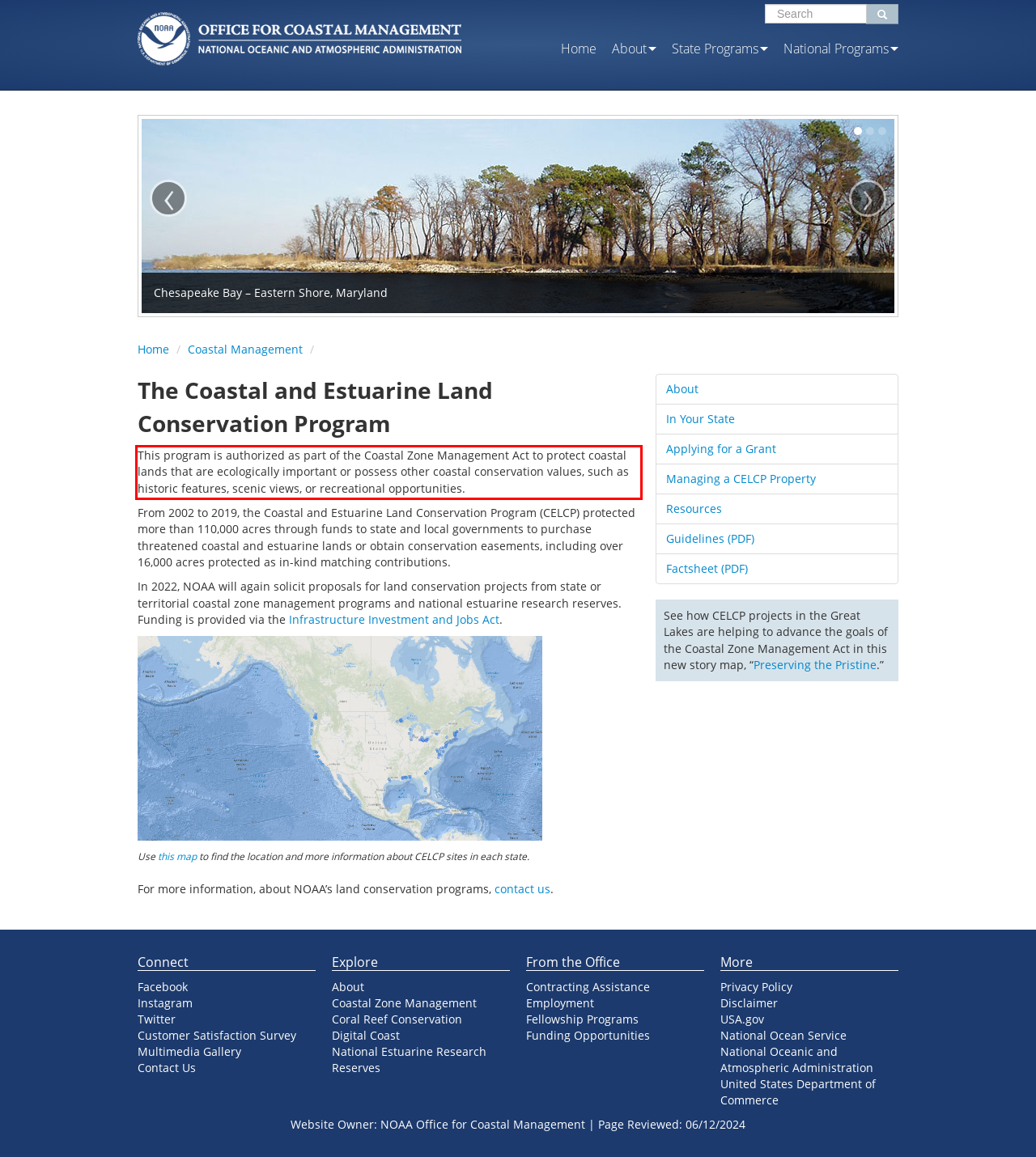Analyze the red bounding box in the provided webpage screenshot and generate the text content contained within.

This program is authorized as part of the Coastal Zone Management Act to protect coastal lands that are ecologically important or possess other coastal conservation values, such as historic features, scenic views, or recreational opportunities.